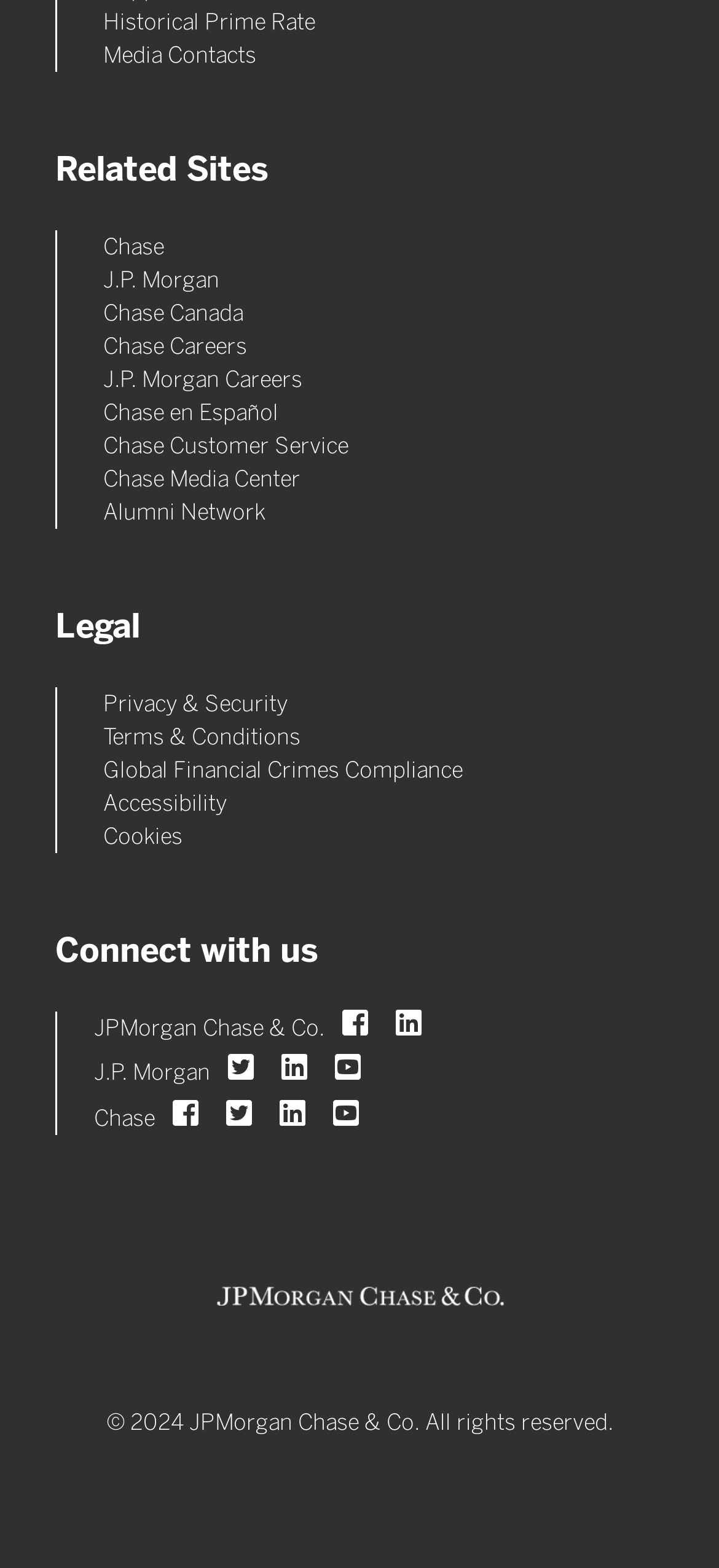Using the description "Historical Prime Rate", predict the bounding box of the relevant HTML element.

[0.144, 0.006, 0.438, 0.022]